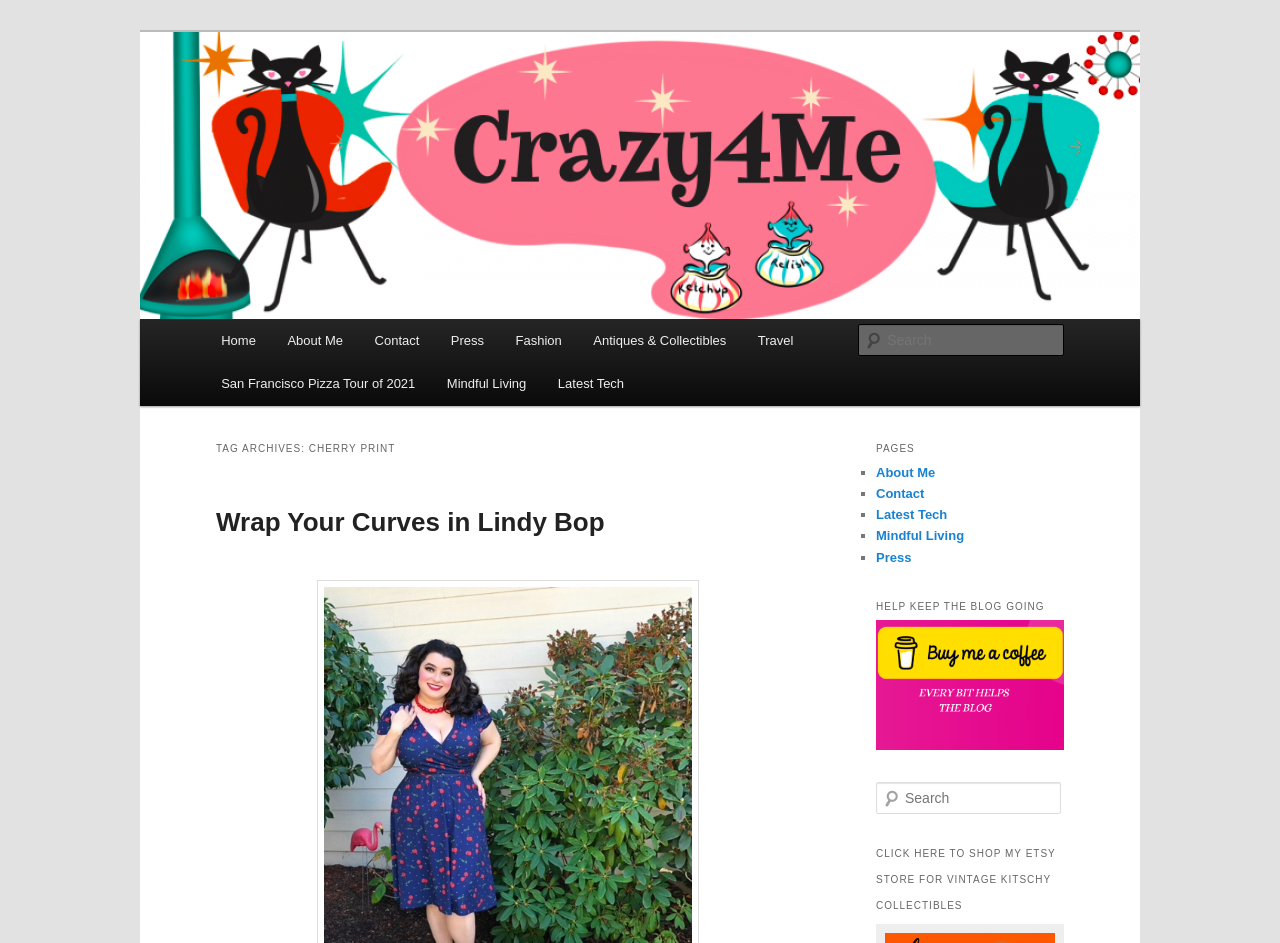Give a detailed account of the webpage, highlighting key information.

The webpage is a blog called "Crazy4Me - The Modern Bombshell Lifestyle by: Yasmina Greco" with a focus on vintage fashion, mid-century modern, collectibles, and more. At the top, there are two "Skip to" links, one for primary content and one for secondary content. Below these links, the blog's title is displayed prominently, with a smaller heading describing the blog's focus.

To the right of the title, there is a search bar with a "Search" label and a text box. Below the search bar, there is a main menu with links to various sections of the blog, including "Home", "About Me", "Contact", "Press", "Fashion", "Antiques & Collectibles", and "Travel".

The main content of the page is divided into two sections. On the left, there is a section with a heading "TAG ARCHIVES: CHERRY PRINT" and a subheading "Wrap Your Curves in Lindy Bop" with a link to a related article. On the right, there is a section with a heading "PAGES" and a list of links to various pages, including "About Me", "Contact", "Latest Tech", "Mindful Living", and "Press".

At the bottom of the page, there is a section with a heading "HELP KEEP THE BLOG GOING" and a link to support the blog. Below this, there is an image and a search bar with a "Search" label and a text box. Finally, there is a heading "CLICK HERE TO SHOP MY ETSY STORE FOR VINTAGE KITSCHY COLLECTIBLES" with a link to the Etsy store.